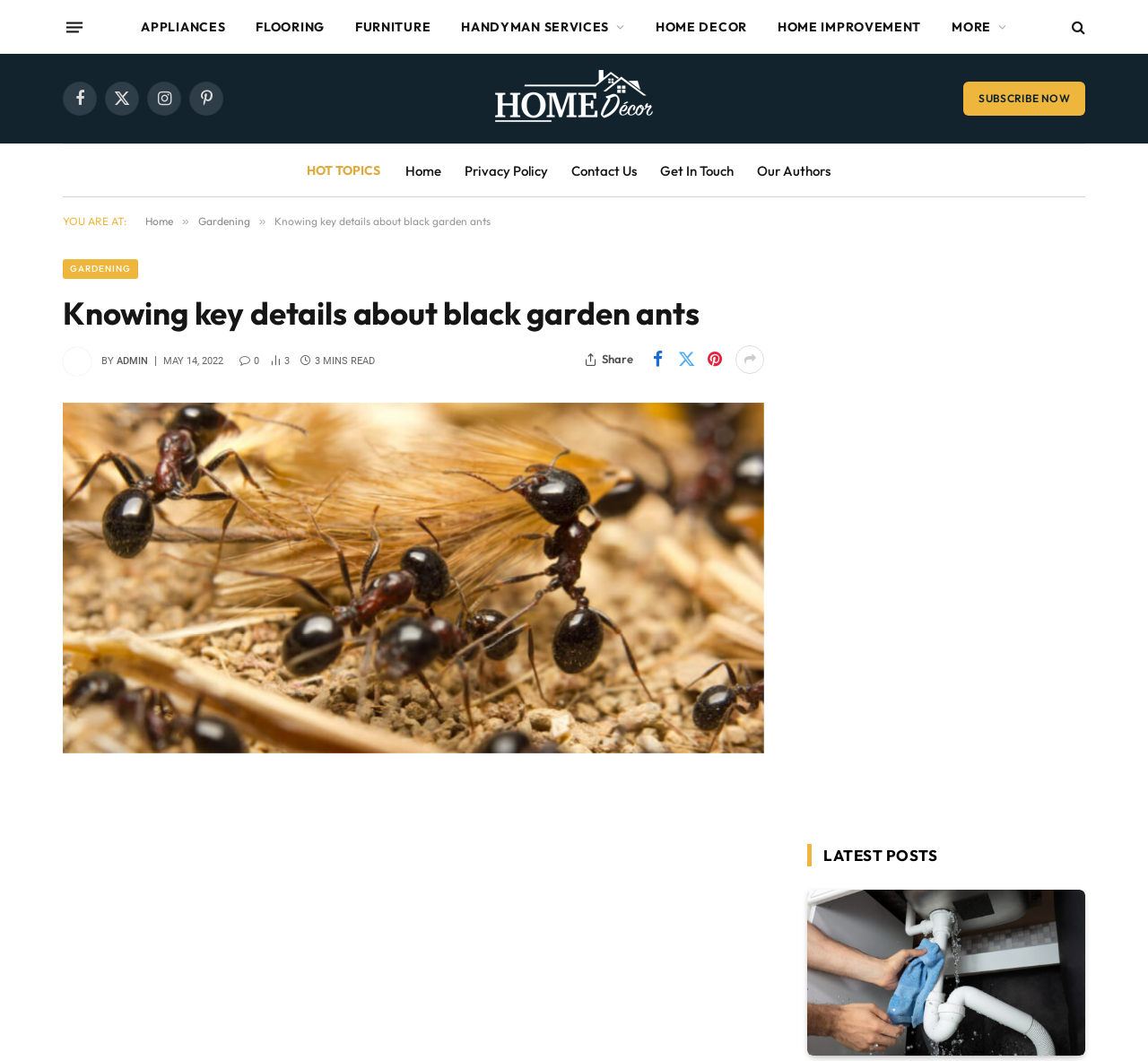Identify the bounding box coordinates of the region I need to click to complete this instruction: "View the 'LATEST POSTS'".

[0.703, 0.795, 0.817, 0.817]